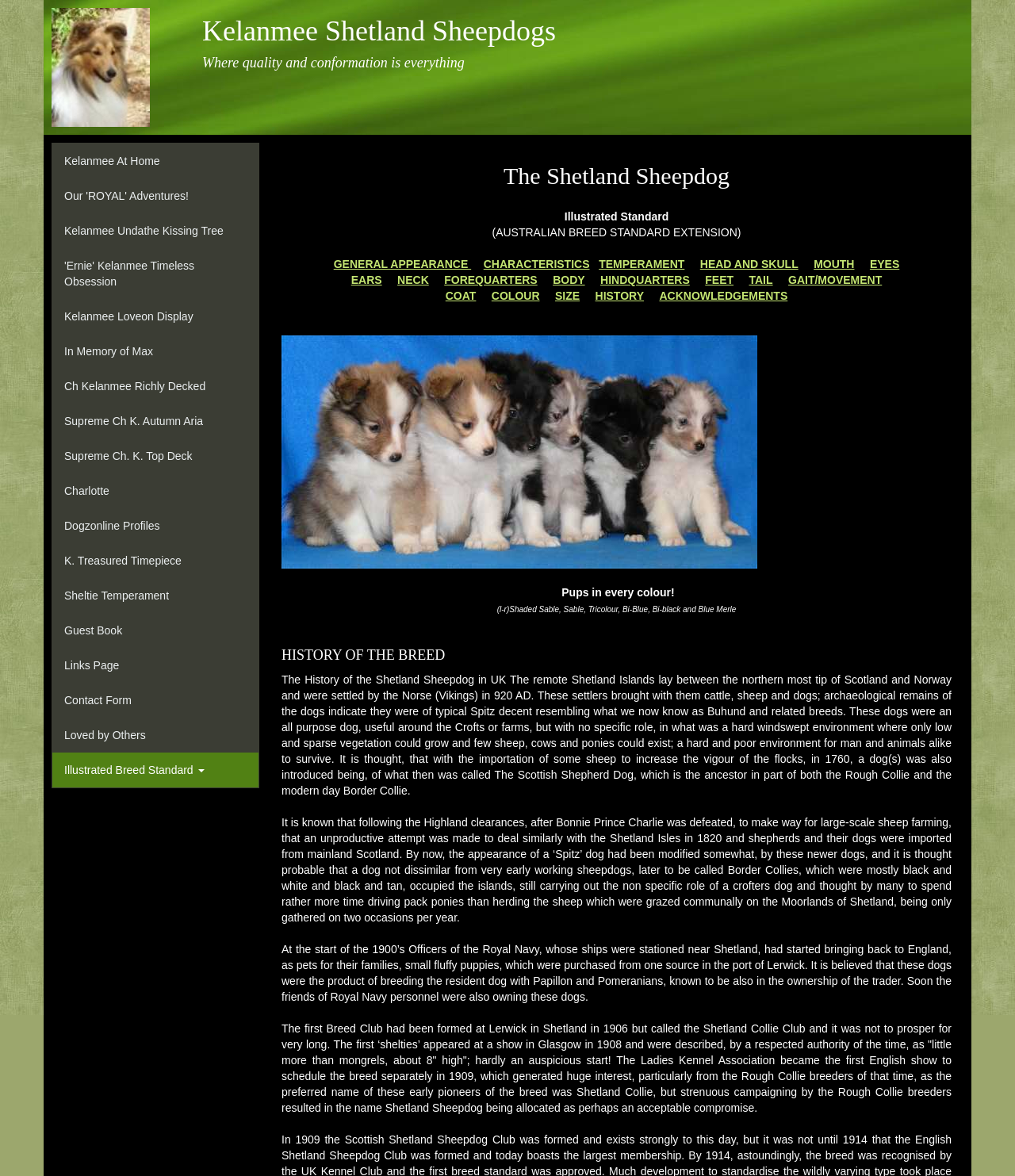Use a single word or phrase to answer the question:
What is the name of the breed?

Shetland Sheepdog